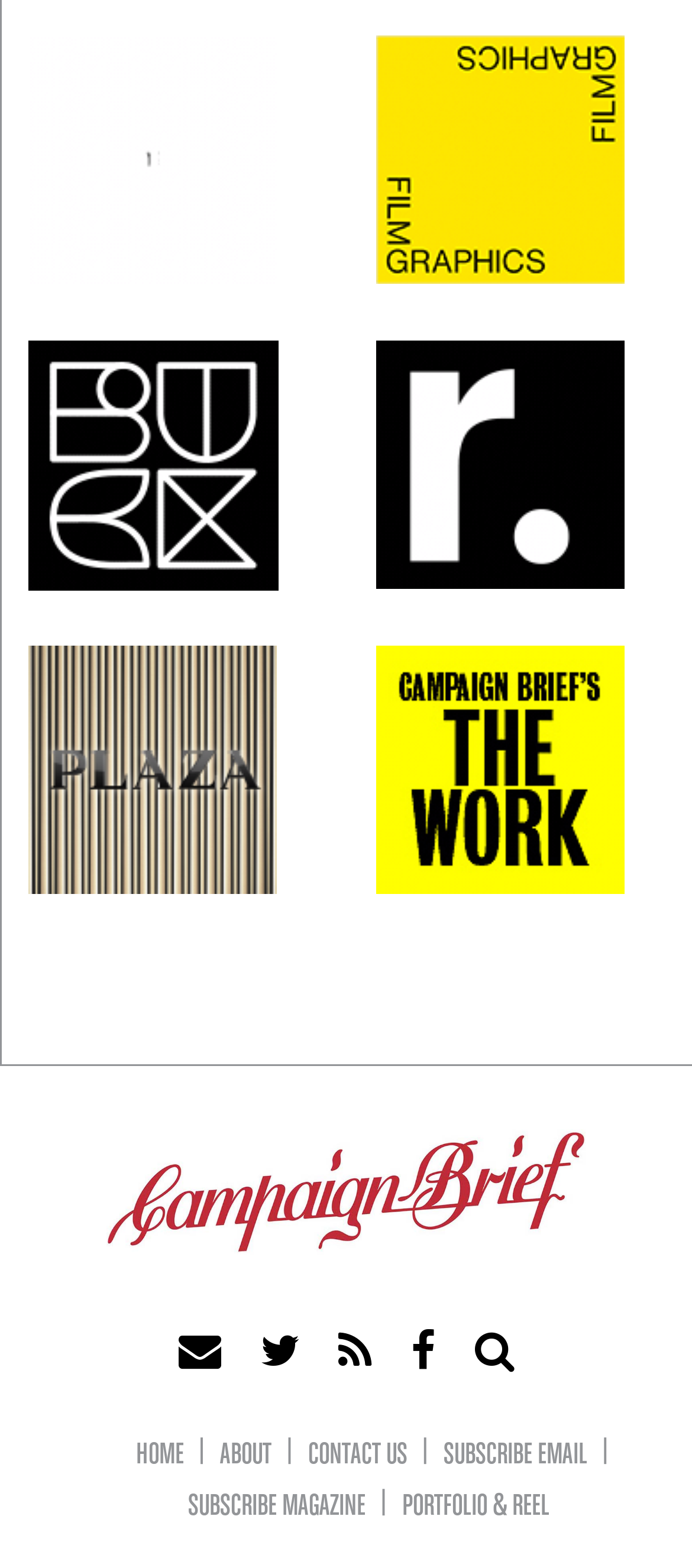Pinpoint the bounding box coordinates of the clickable area needed to execute the instruction: "visit ABOUT". The coordinates should be specified as four float numbers between 0 and 1, i.e., [left, top, right, bottom].

[0.298, 0.919, 0.413, 0.938]